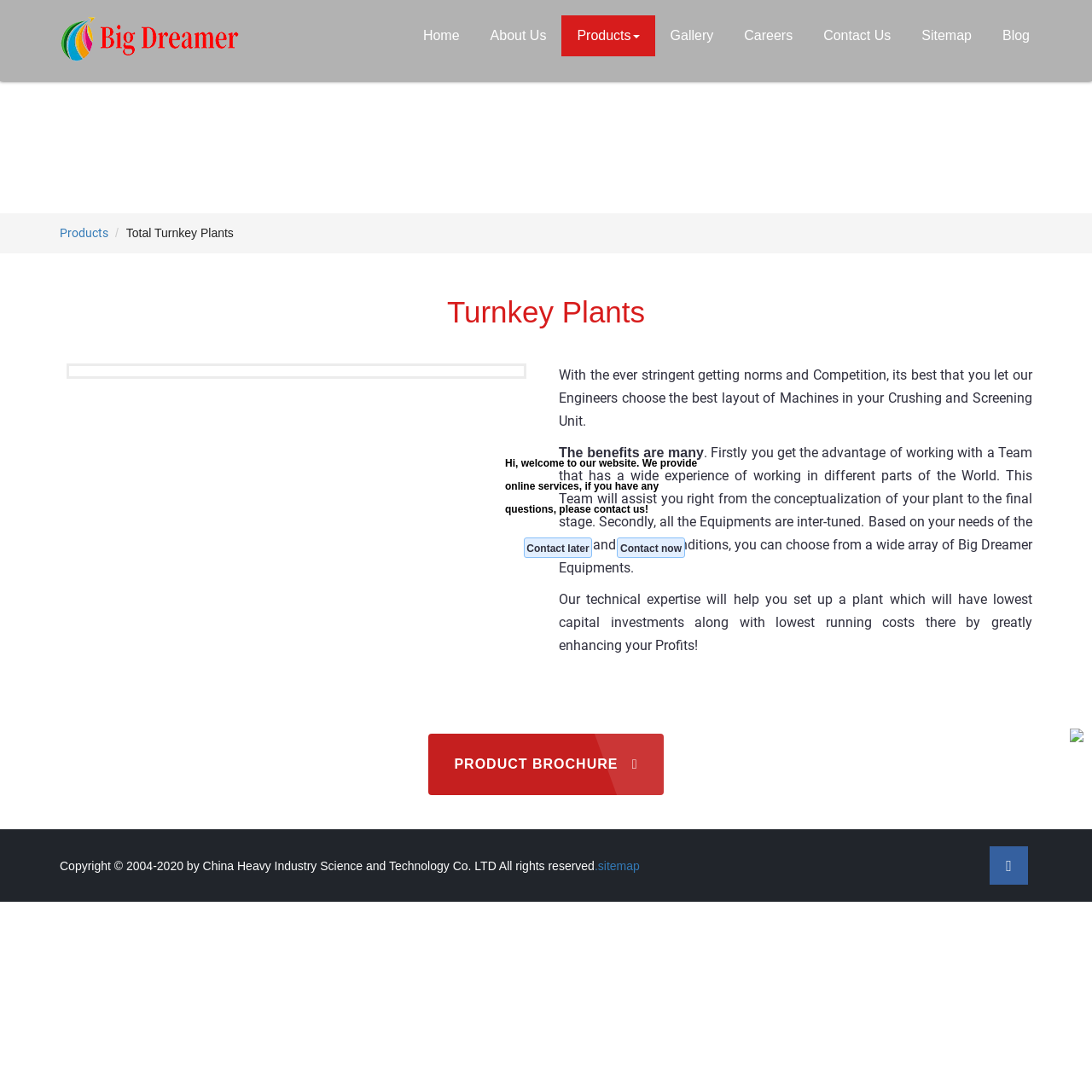How many navigation links are there?
Please answer the question with as much detail and depth as you can.

There are 9 navigation links at the top of the webpage, which are 'Home', 'About Us', 'Products', 'Gallery', 'Careers', 'Contact Us', 'Sitemap', and 'Blog'.